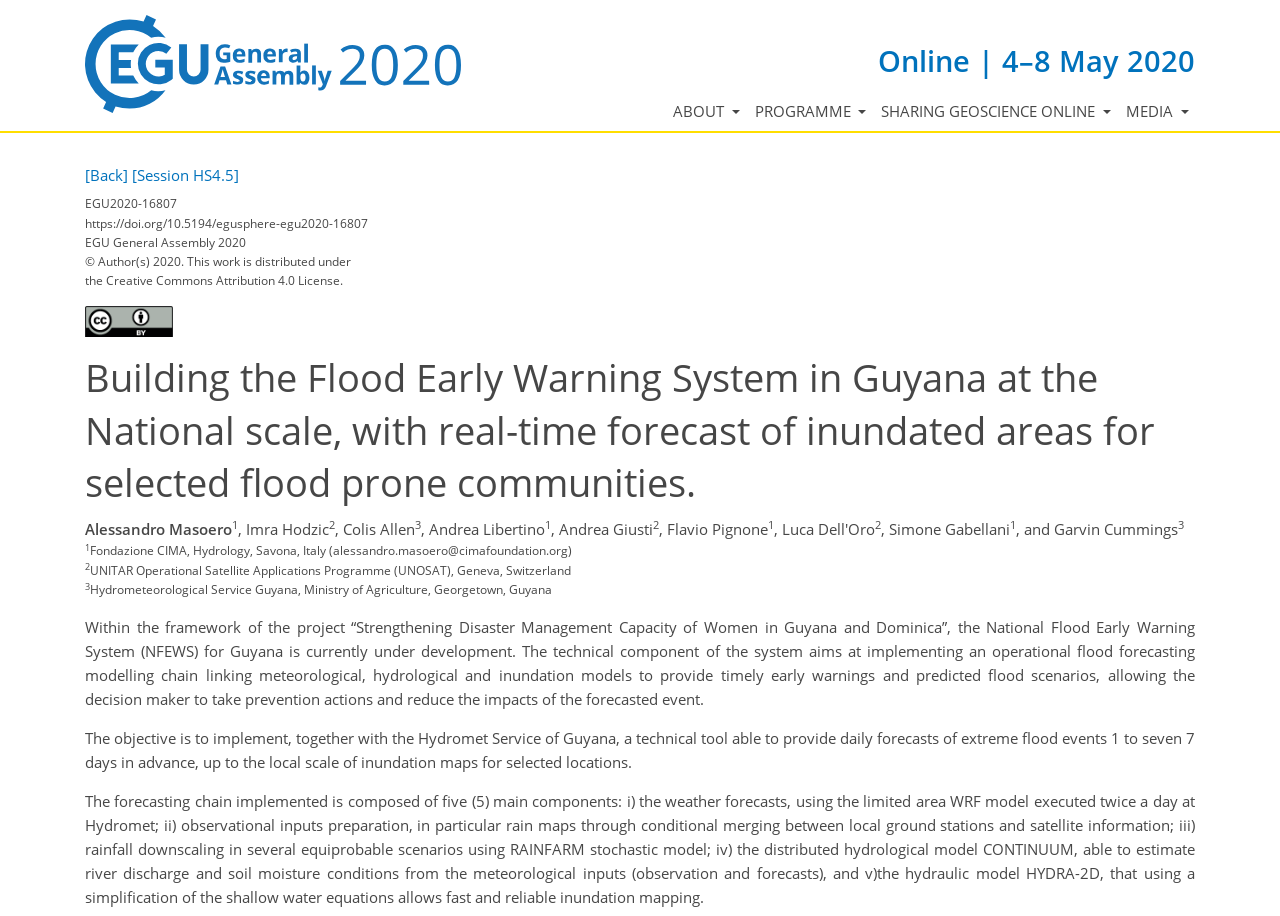Determine the bounding box coordinates for the UI element described. Format the coordinates as (top-left x, top-left y, bottom-right x, bottom-right y) and ensure all values are between 0 and 1. Element description: Sharing Geoscience Online

[0.683, 0.1, 0.874, 0.145]